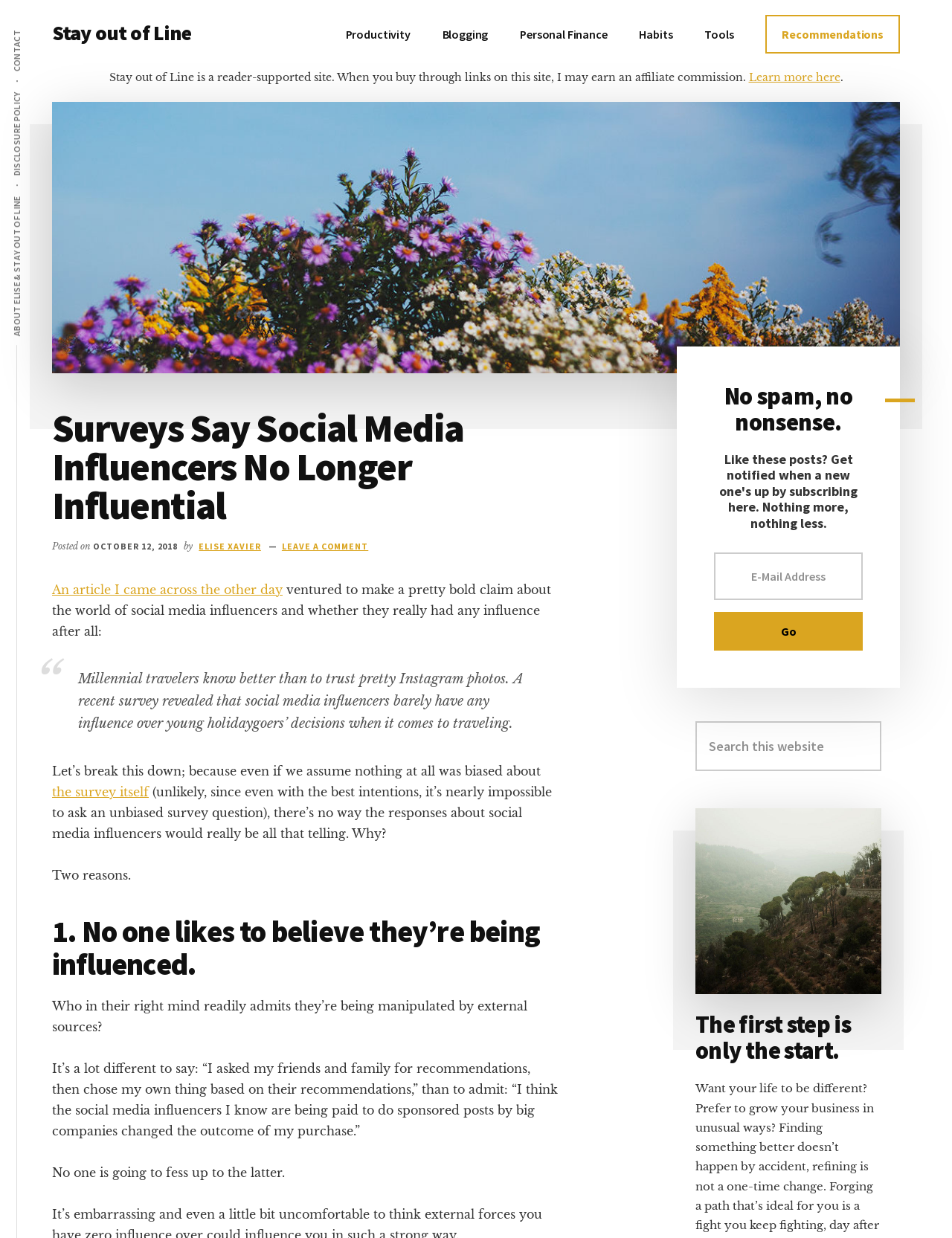Provide a thorough description of this webpage.

This webpage is an article titled "Surveys Say Social Media Influencers No Longer Influential" on a blog called "Stay out of Line". At the top of the page, there are three "Skip to" links, followed by a navigation menu with links to "ABOUT ELISE & STAY OUT OF LINE", "DISCLOSURE POLICY", and "CONTACT". 

Below the navigation menu, there is a prominent link to "Stay out of Line" and a navigation menu with links to various categories such as "Productivity", "Blogging", "Personal Finance", "Habits", "Tools", and "Recommendations". 

A disclaimer notice is displayed, stating that the site is reader-supported and may earn an affiliate commission when buying through links on the site. There is also a link to "Learn more here" about this notice.

The main content of the article is displayed below, with a large image at the top. The article's title is displayed in a heading, followed by the date "OCTOBER 12, 2018" and the author's name "ELISE XAVIER". 

The article begins with a sentence about an article that made a bold claim about social media influencers, and then goes on to discuss the topic. There is a blockquote with a quote from a survey about millennial travelers and social media influencers. The article then breaks down the topic into two reasons, with headings and paragraphs discussing each reason.

On the right side of the page, there is a primary sidebar with a heading and a section to subscribe to the blog via email. There is also a search box and a few links to other pages on the site.